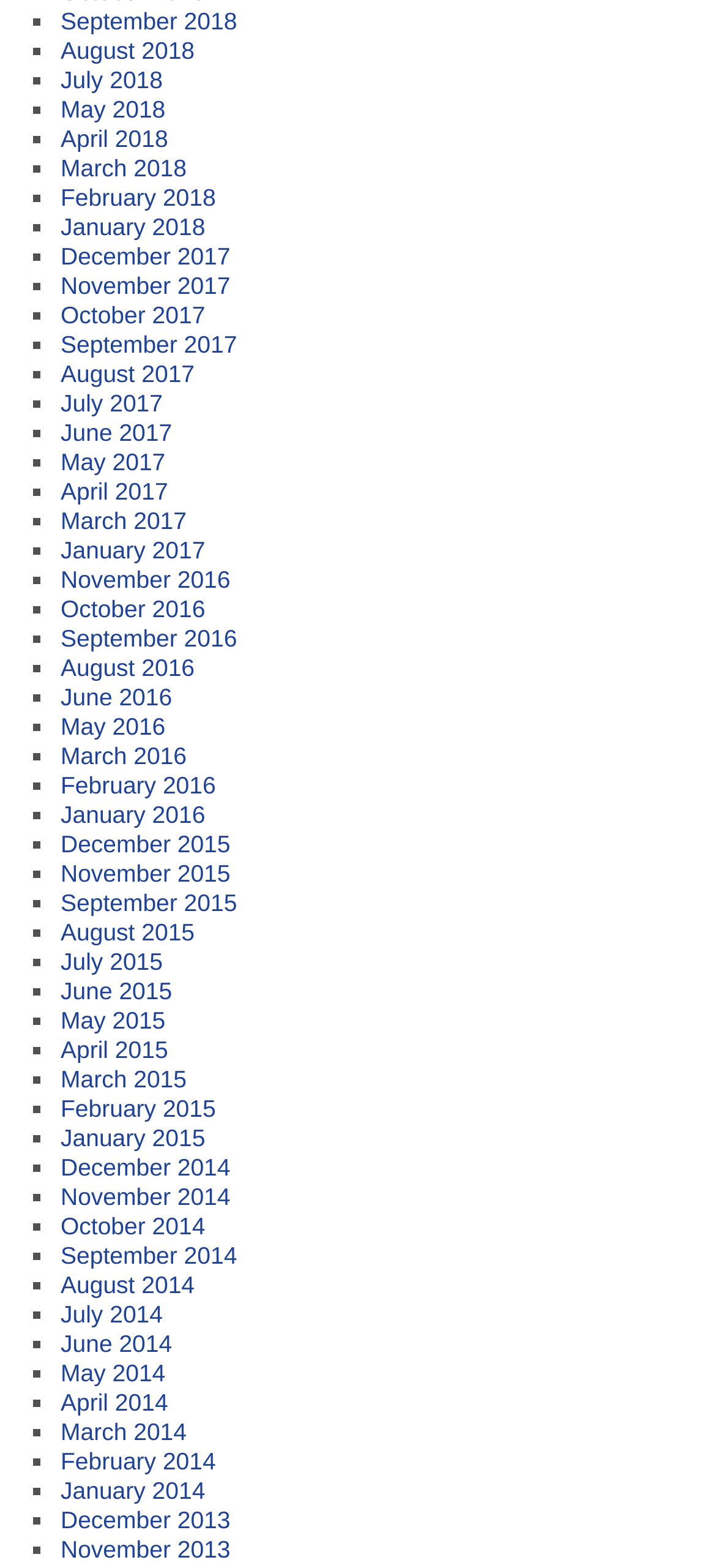Find the bounding box coordinates of the element you need to click on to perform this action: 'View November 2016'. The coordinates should be represented by four float values between 0 and 1, in the format [left, top, right, bottom].

[0.085, 0.361, 0.322, 0.378]